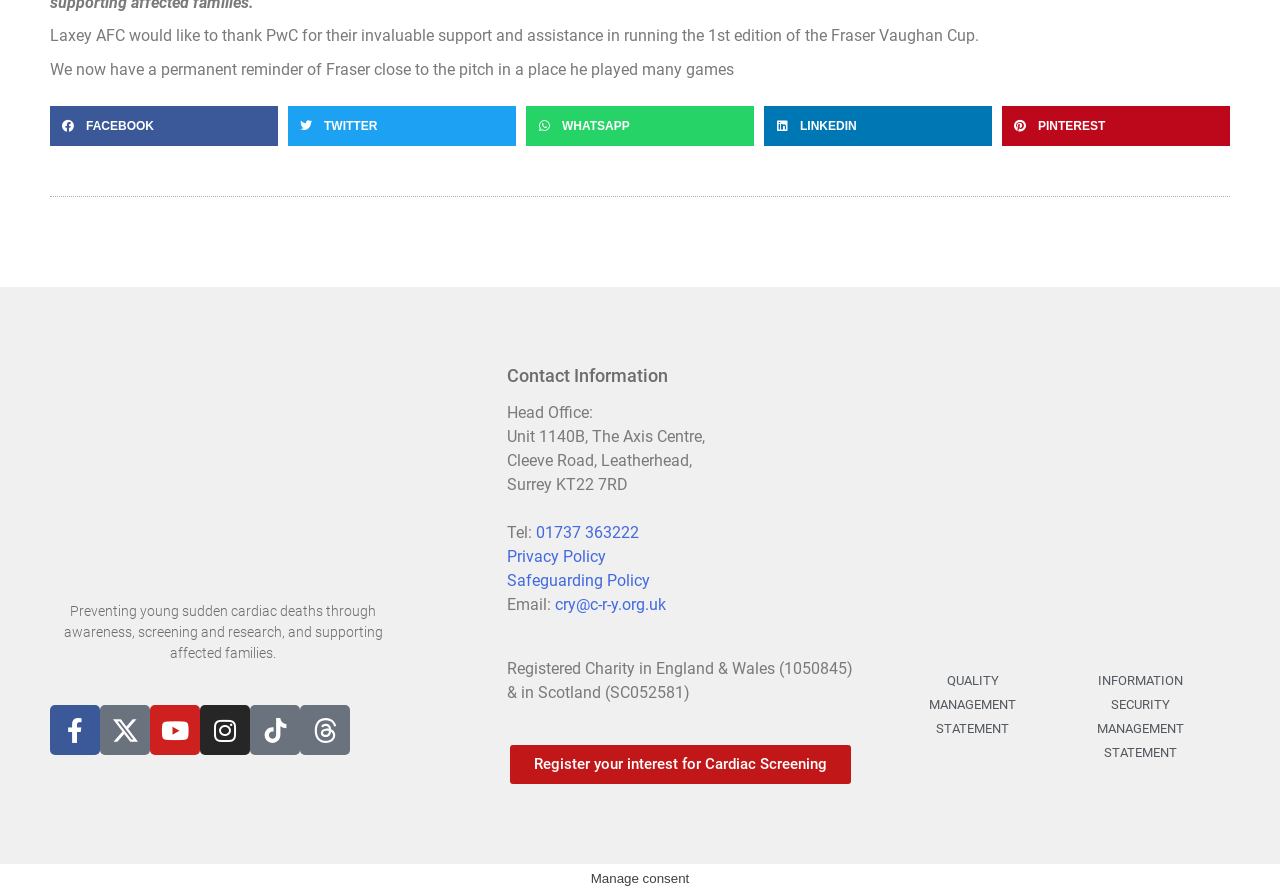Find the bounding box coordinates for the HTML element specified by: "INFORMATION SECURITY MANAGEMENT STATEMENT".

[0.857, 0.753, 0.925, 0.851]